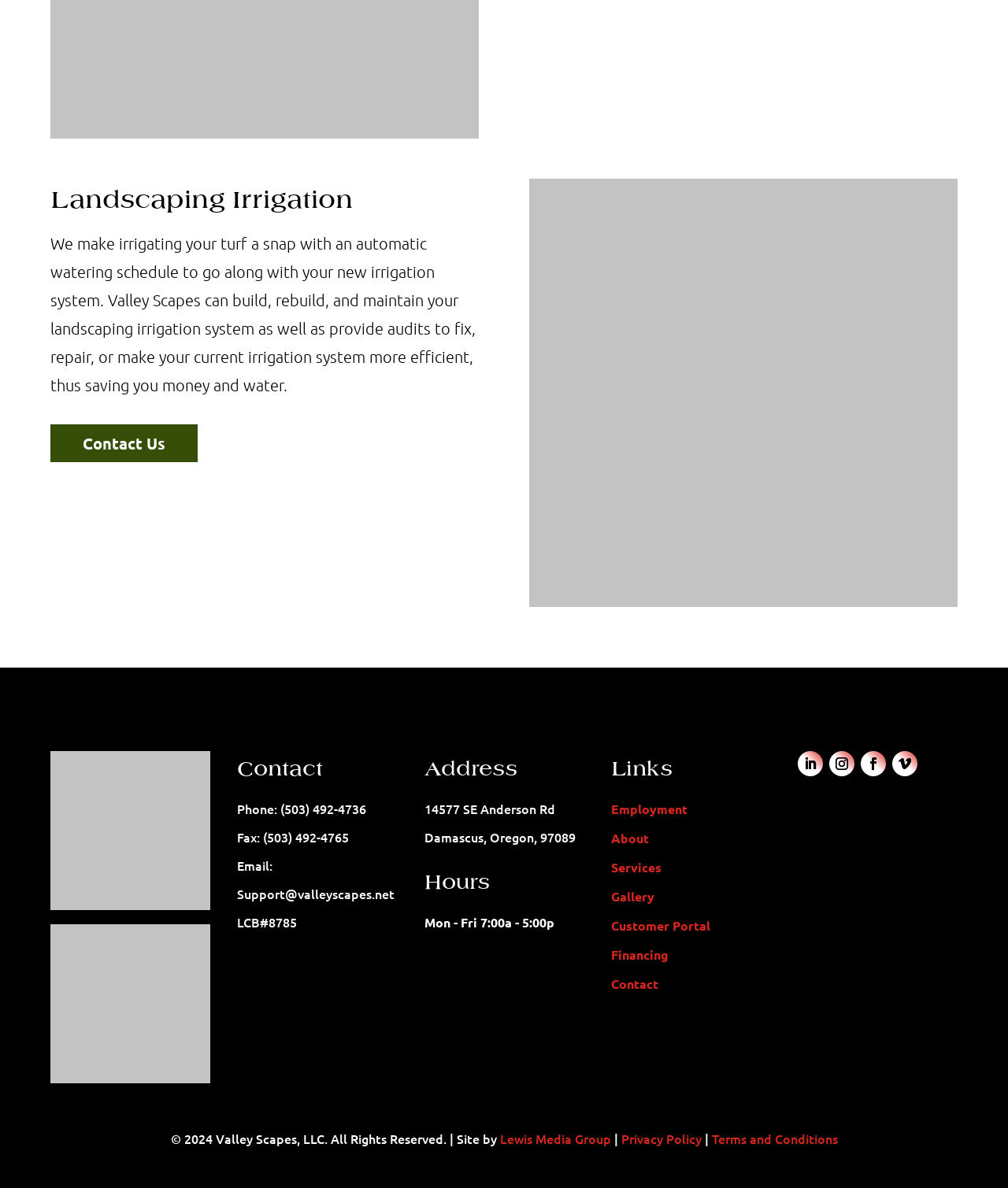Determine the bounding box for the HTML element described here: "Terms and Conditions". The coordinates should be given as [left, top, right, bottom] with each number being a float between 0 and 1.

[0.706, 0.951, 0.831, 0.965]